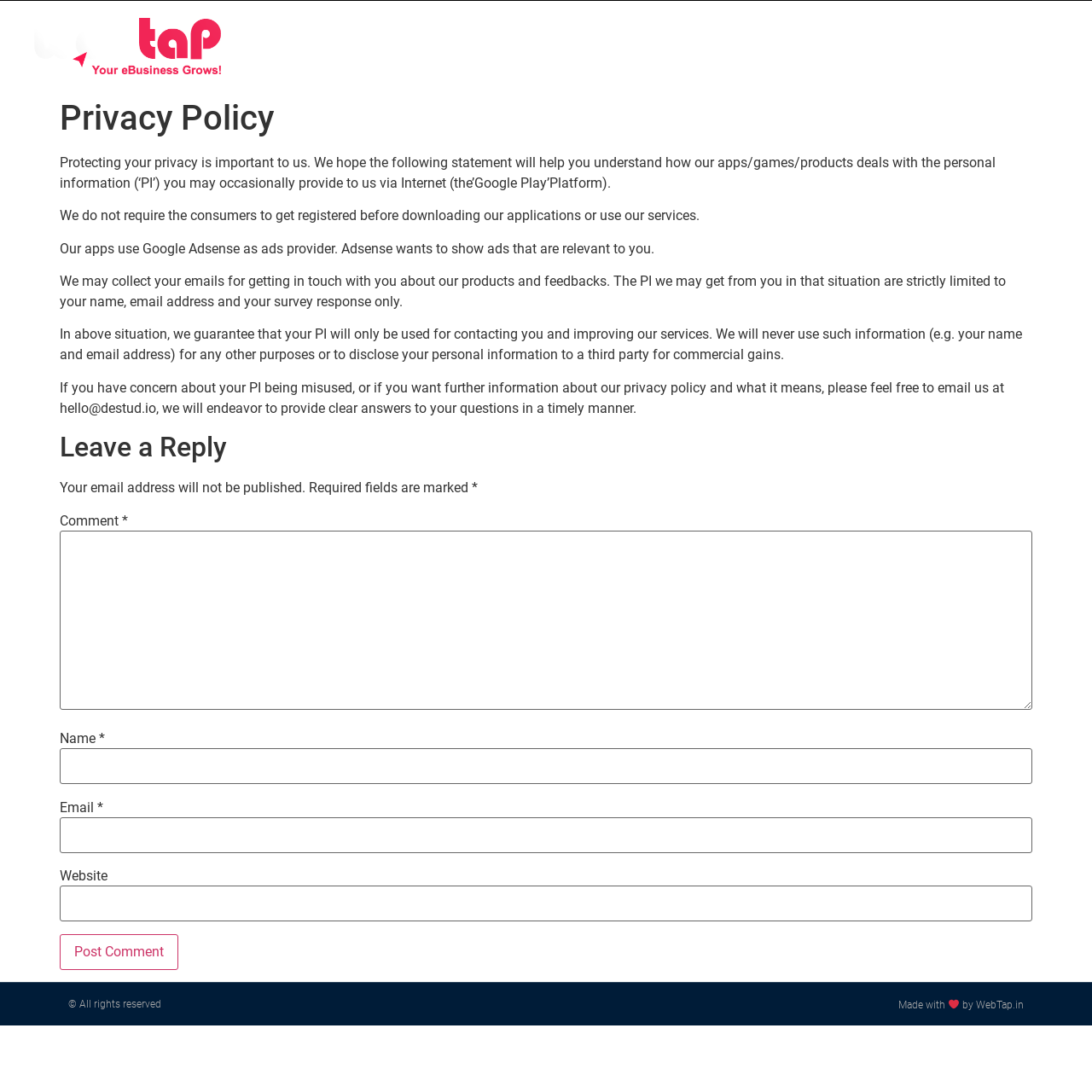Determine the bounding box coordinates of the element that should be clicked to execute the following command: "Click the WebTap logo".

[0.031, 0.016, 0.219, 0.068]